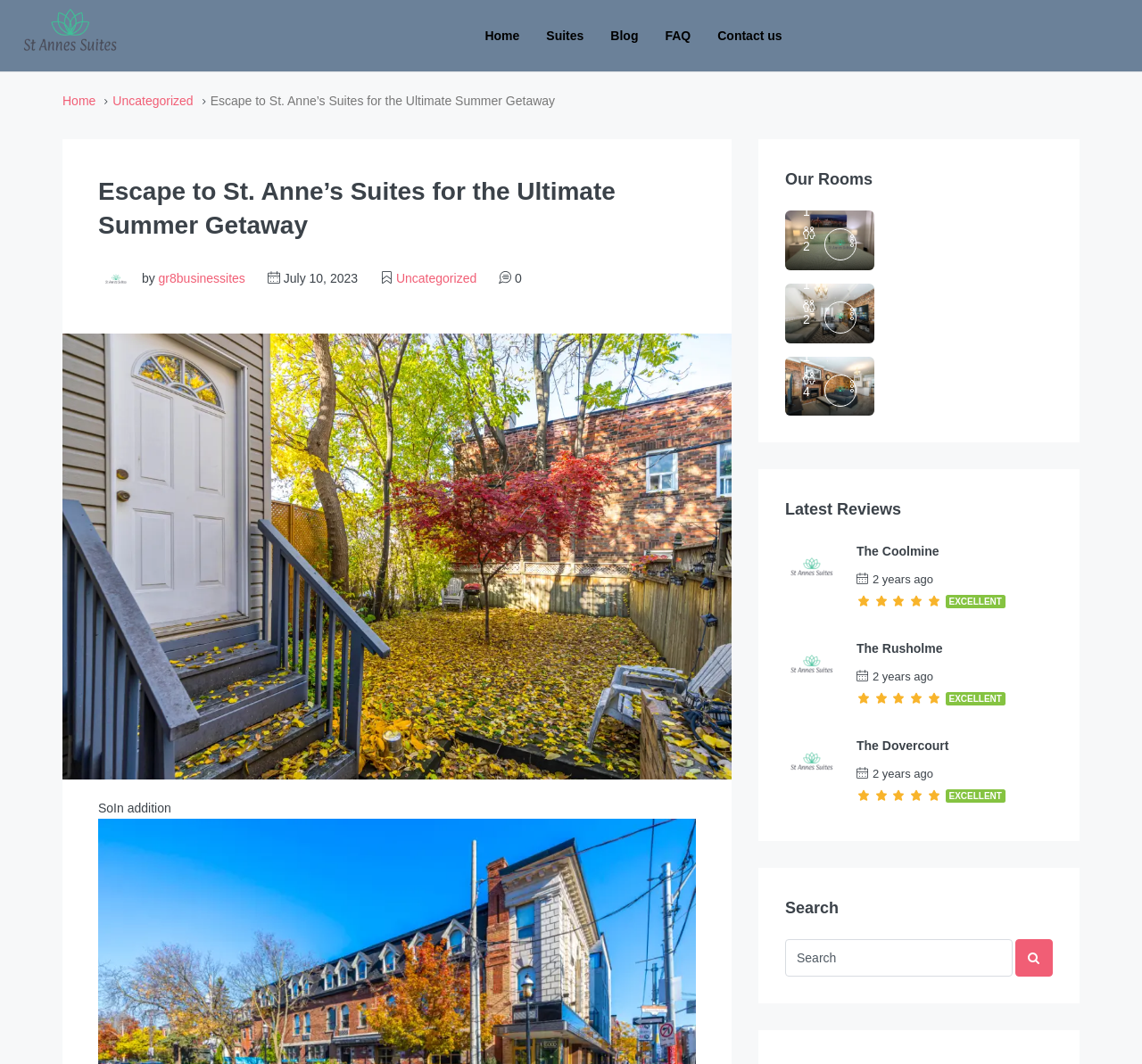Using the webpage screenshot, find the UI element described by Contact us. Provide the bounding box coordinates in the format (top-left x, top-left y, bottom-right x, bottom-right y), ensuring all values are floating point numbers between 0 and 1.

[0.617, 0.0, 0.697, 0.067]